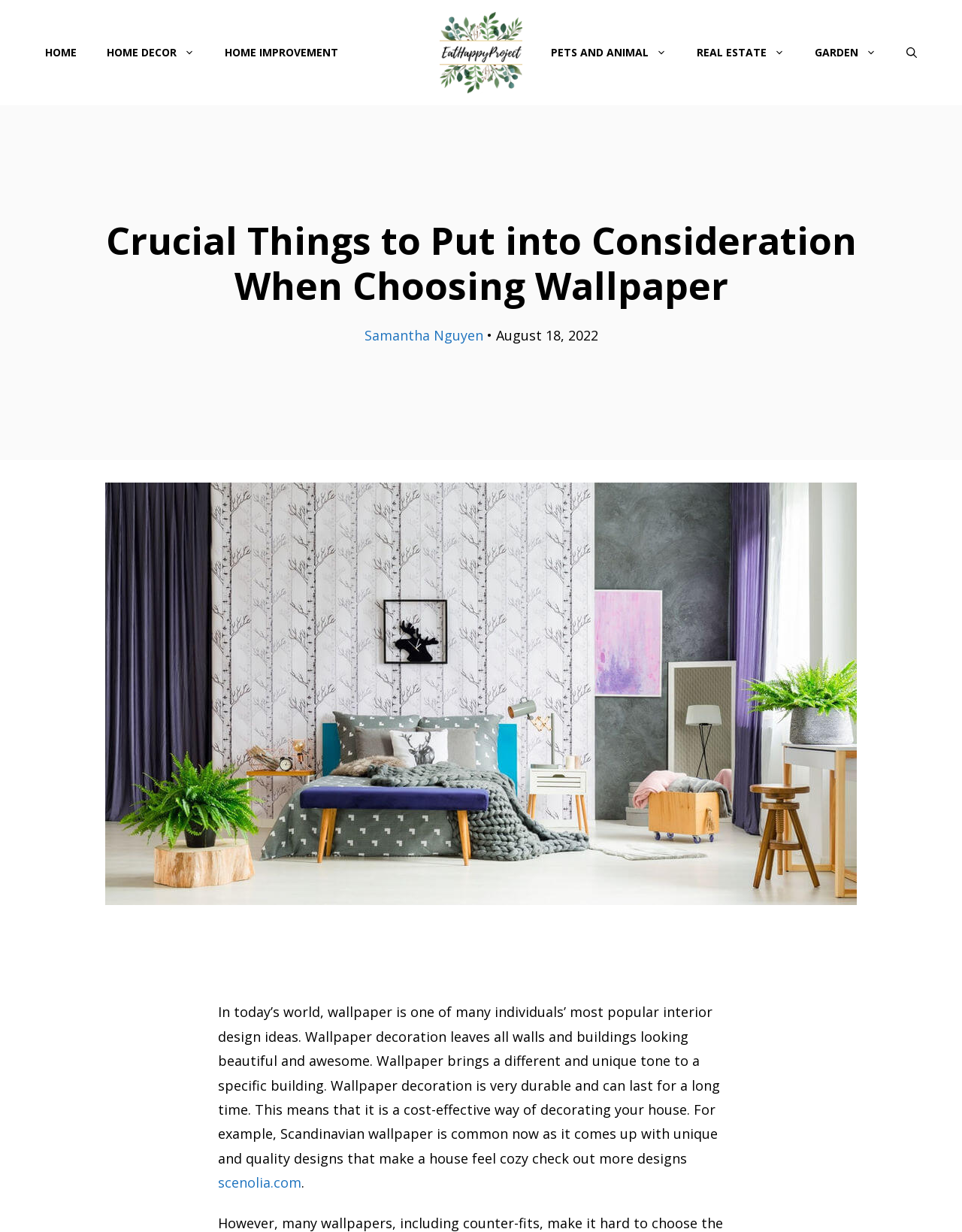Determine the bounding box coordinates of the area to click in order to meet this instruction: "visit scenolia.com".

[0.227, 0.952, 0.313, 0.967]